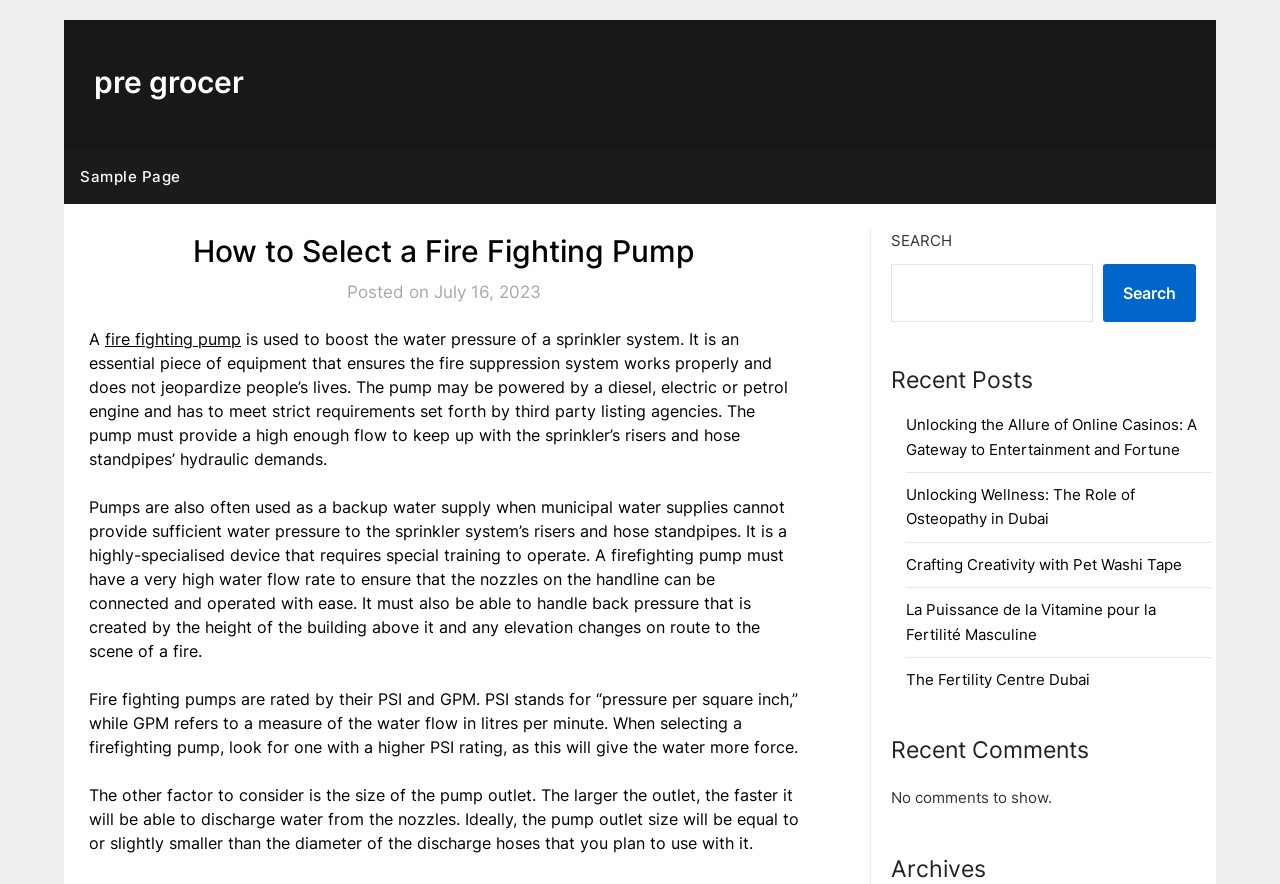Please provide a comprehensive answer to the question below using the information from the image: What are fire fighting pumps rated by?

The webpage states that fire fighting pumps are rated by their PSI (pressure per square inch) and GPM (a measure of water flow in liters per minute), which are important factors to consider when selecting a firefighting pump.